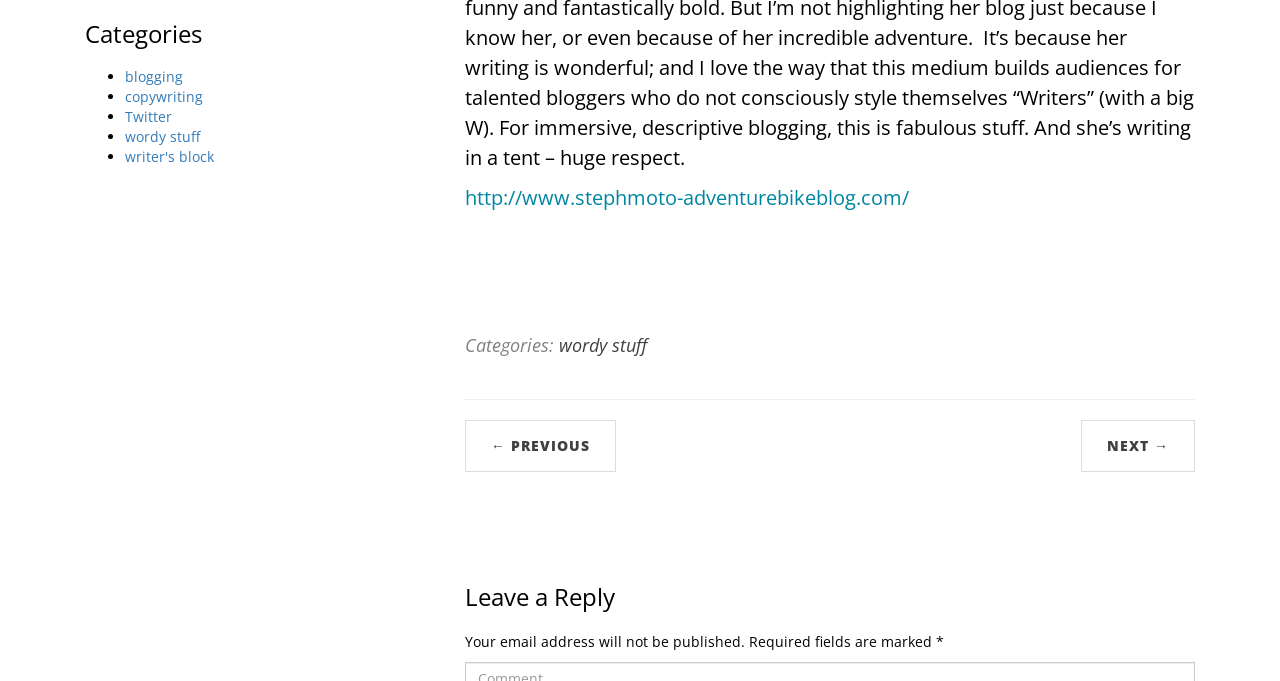Extract the bounding box of the UI element described as: "writer's block".

[0.098, 0.216, 0.167, 0.244]